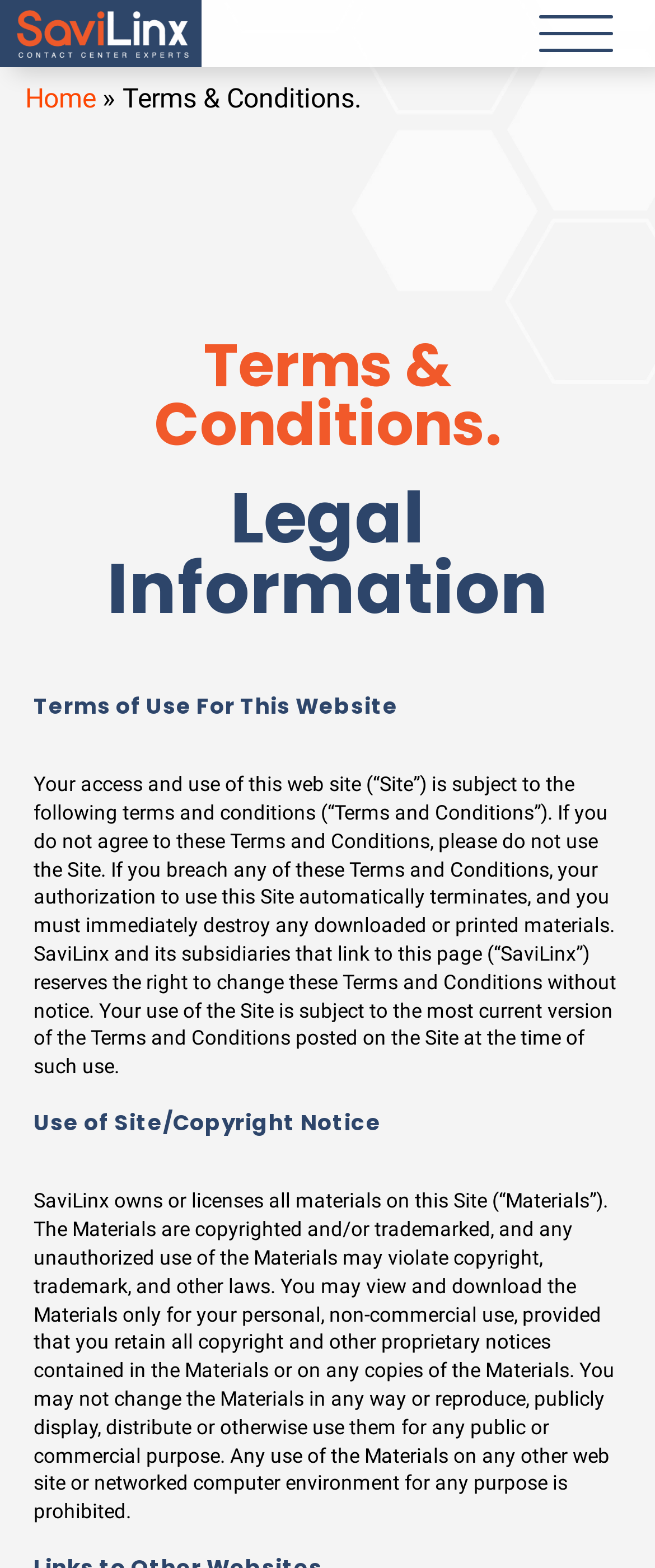Describe the webpage in detail, including text, images, and layout.

The webpage is about the Terms and Conditions of a website, specifically SaviLinx. At the top left corner, there is a logo of SaviLinx accompanied by a link to the Homepage. Next to it, on the top right corner, is a link to Open Menu. Below the logo, there are navigation links, including "Home" with an arrow symbol » pointing to the right.

The main content of the webpage is divided into sections, each with a heading. The first heading, "Terms & Conditions", is followed by a paragraph of text that outlines the terms and conditions of using the website. This paragraph is located in the top half of the webpage.

Below the first paragraph, there are three headings: "Legal Information", "Terms of Use For This Website", and "Use of Site/Copyright Notice". The second heading is followed by a long paragraph that explains the terms of use, including the consequences of breaching the terms and conditions. This paragraph takes up most of the middle section of the webpage.

The last heading, "Use of Site/Copyright Notice", is followed by another long paragraph that explains the copyright and trademark laws related to the website's materials. This paragraph is located at the bottom half of the webpage.